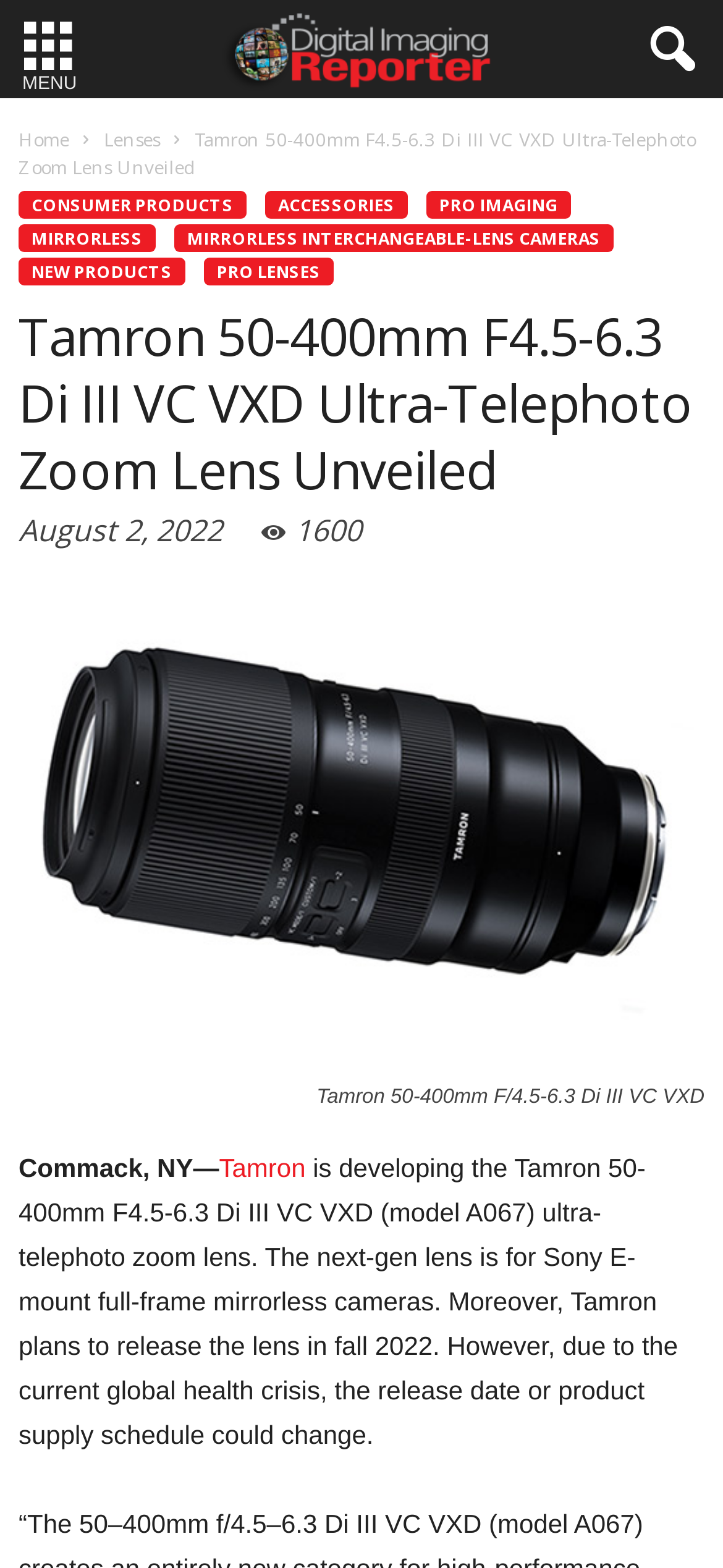Create a detailed summary of the webpage's content and design.

The webpage is about the unveiling of the Tamron 50-400mm F4.5-6.3 Di III VC VXD ultra-telephoto zoom lens for Sony E-mount full-frame mirrorless cameras. At the top left corner, there is a menu button with a hamburger icon. On the top right corner, there is a button with a search icon. Below the menu button, there is a horizontal navigation bar with links to different sections, including Home, Lenses, CONSUMER PRODUCTS, ACCESSORIES, PRO IMAGING, MIRRORLESS, MIRRORLESS INTERCHANGEABLE-LENS CAMERAS, NEW PRODUCTS, and PRO LENSES.

The main content of the webpage is divided into two sections. The top section has a heading that reads "Tamron 50-400mm F4.5-6.3 Di III VC VXD Ultra-Telephoto Zoom Lens Unveiled" and is accompanied by a timestamp "August 2, 2022" and a view count "1600". Below the heading, there is a large image of the lens, with a caption that reads "Tamron 50-400mm F/4.5-6.3 Di III VC VXD".

The bottom section of the main content has a paragraph of text that describes the lens, stating that Tamron is developing the lens, which is scheduled to be released in fall 2022, although the release date or product supply schedule could change due to the current global health crisis. The text is positioned below the image and navigation bar.